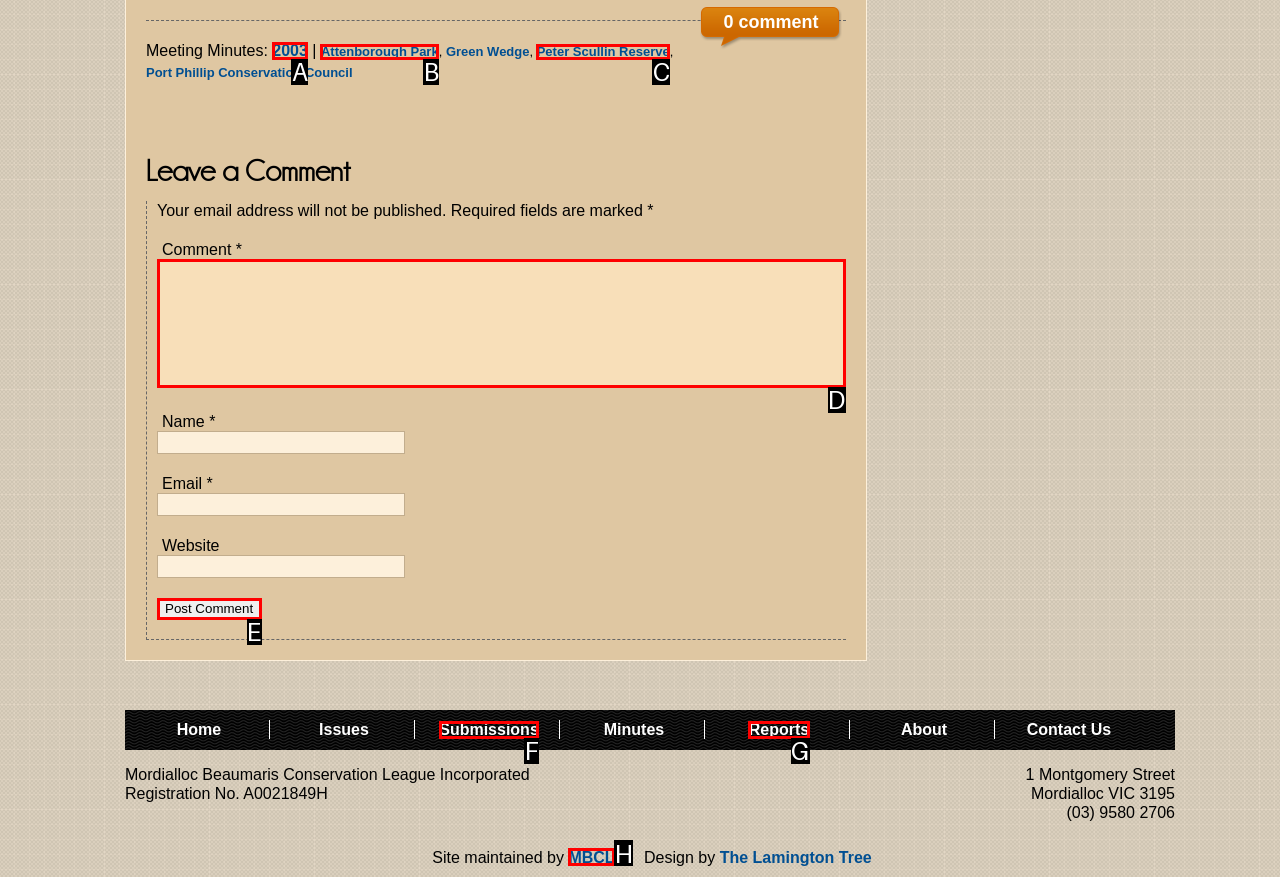Choose the UI element to click on to achieve this task: Click on the 'Post Comment' button. Reply with the letter representing the selected element.

E